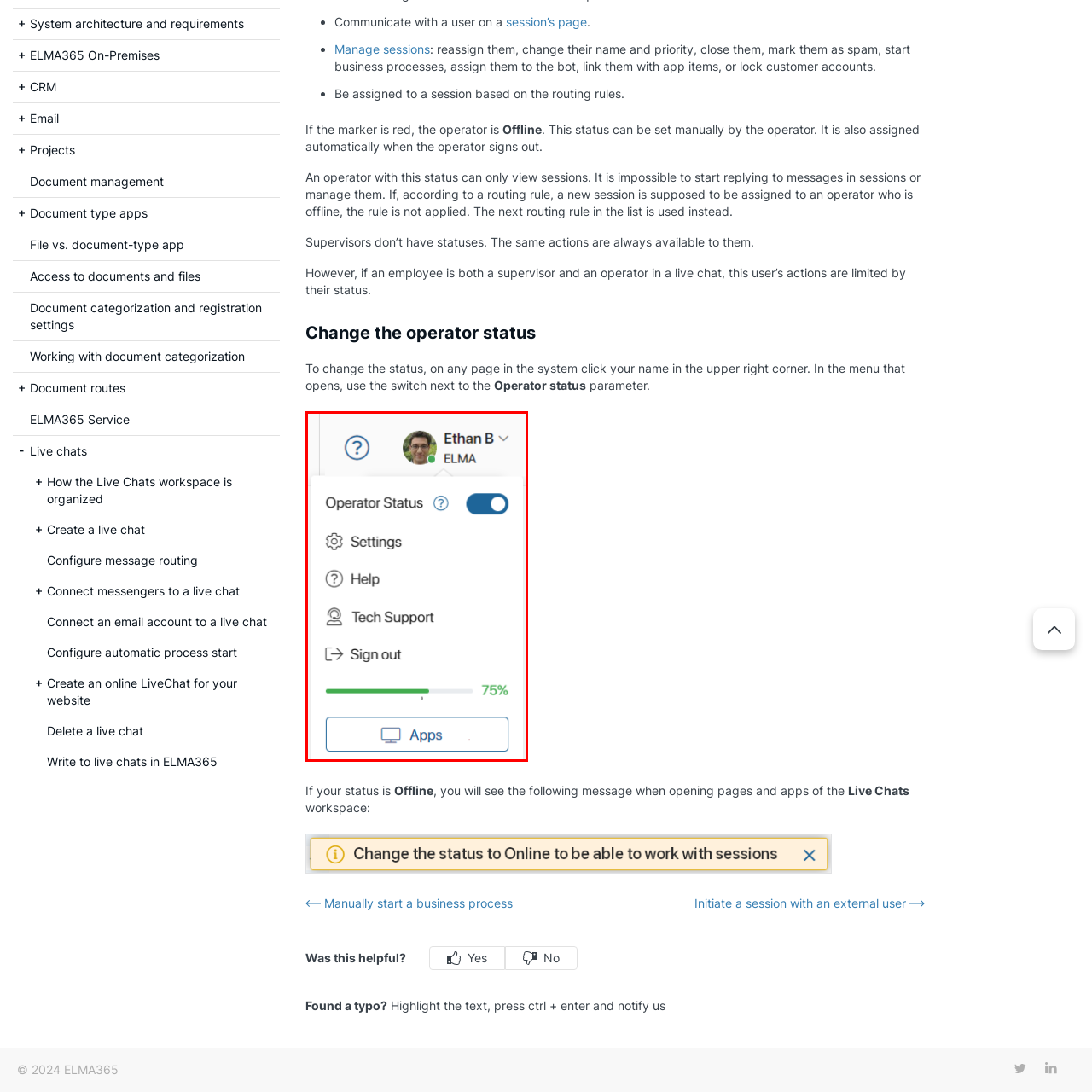Generate a detailed explanation of the image that is highlighted by the red box.

The image displays a user interface element, likely a profile or settings pop-up from the ELMA365 platform. It features a user identified as "Ethan B" with a green indicator suggesting an active status, possibly indicating availability for chat or support. Below the user's name, the "Operator Status" toggle appears, allowing adjustments to their current status, with a visual representation of a progress bar displaying "75%." 

Additional options include "Settings," "Help," "Tech Support," and the ability to "Sign out." The interface suggests a focus on user accessibility and functionality within the ELMA365 environment, aiming to facilitate efficient communication and management of tasks.